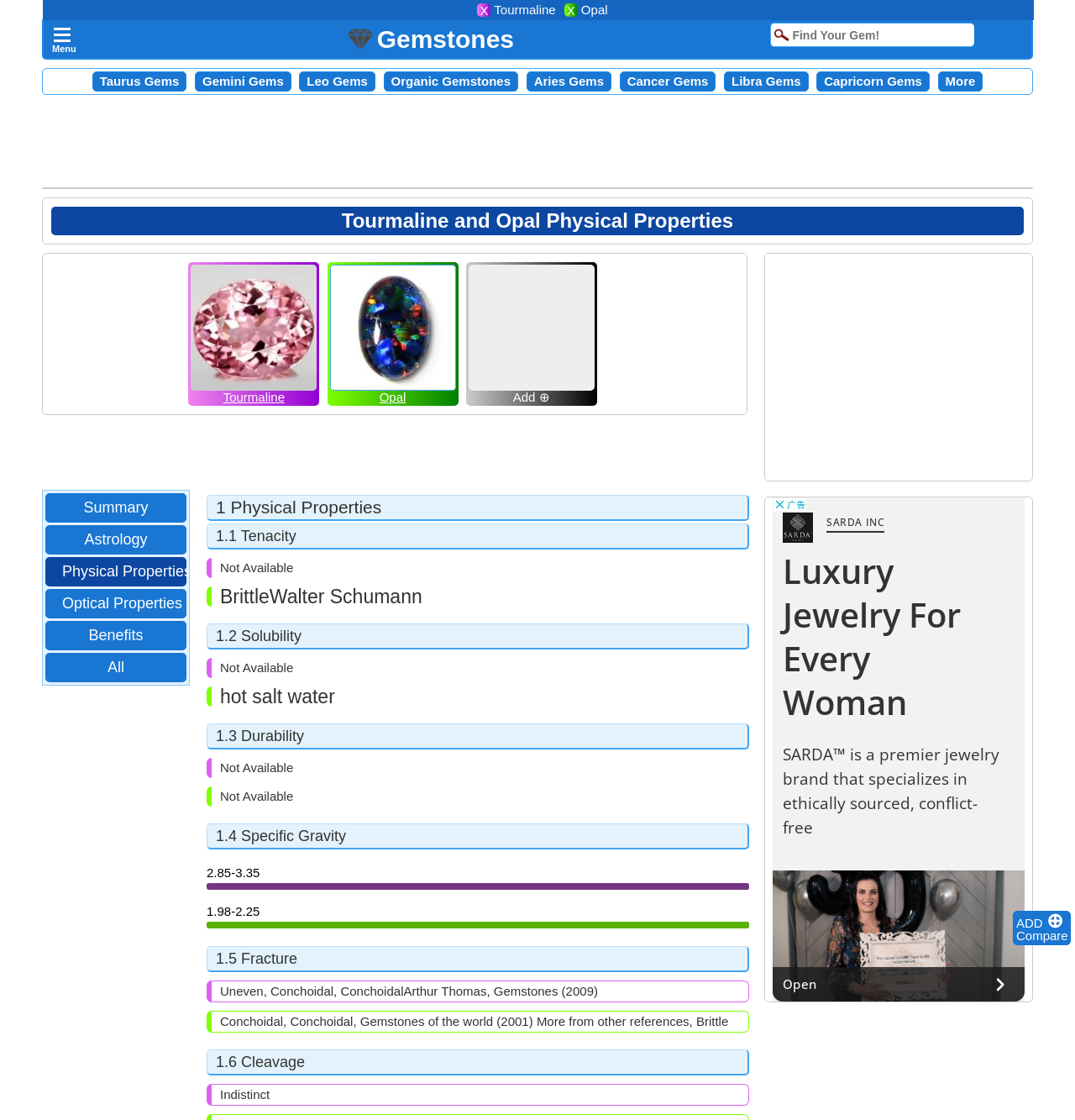Mark the bounding box of the element that matches the following description: "aria-label="Advertisement" name="aswift_2" title="Advertisement"".

[0.72, 0.234, 0.954, 0.422]